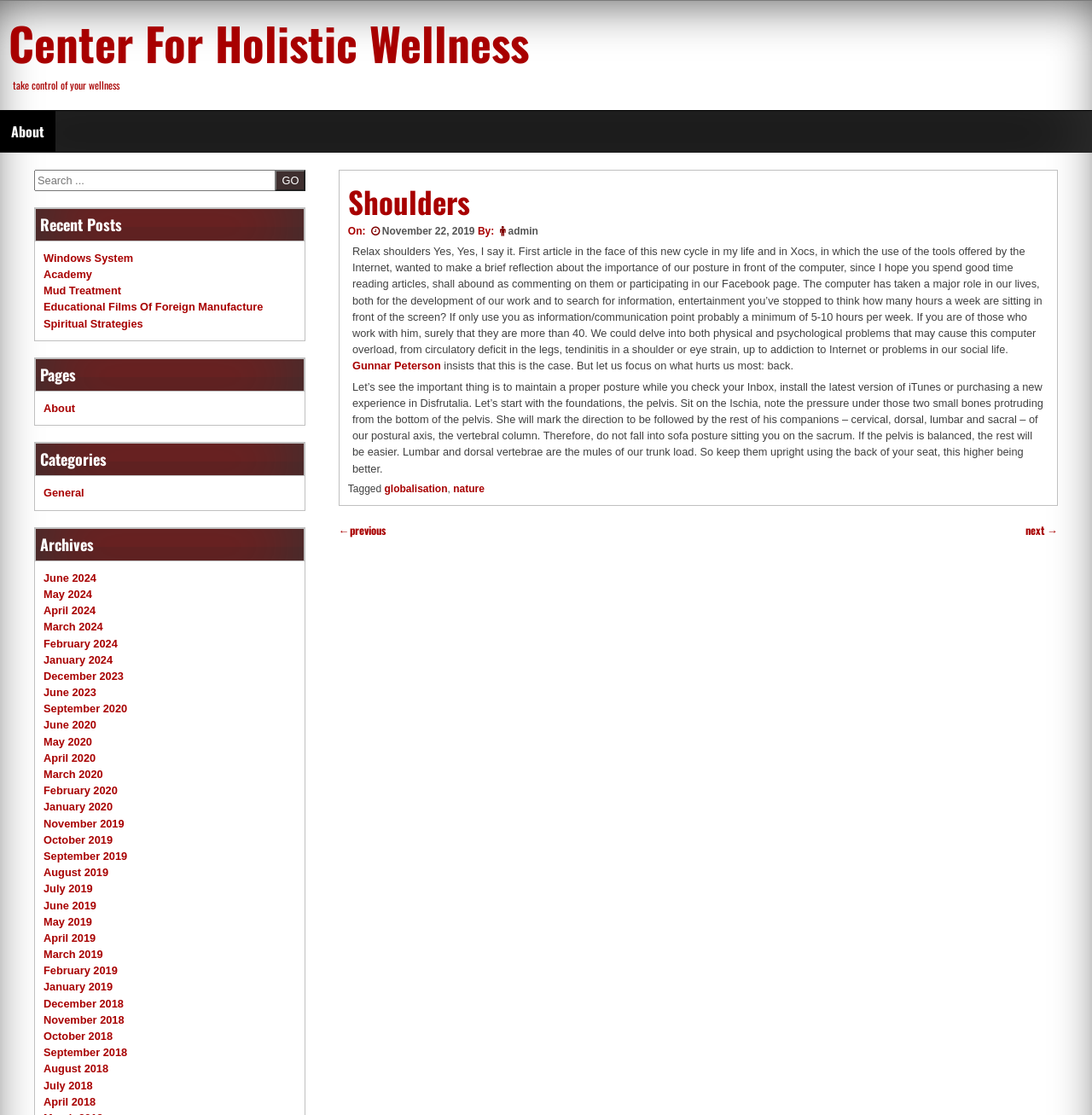Please identify the bounding box coordinates of the clickable area that will allow you to execute the instruction: "View the next article".

[0.939, 0.468, 0.969, 0.483]